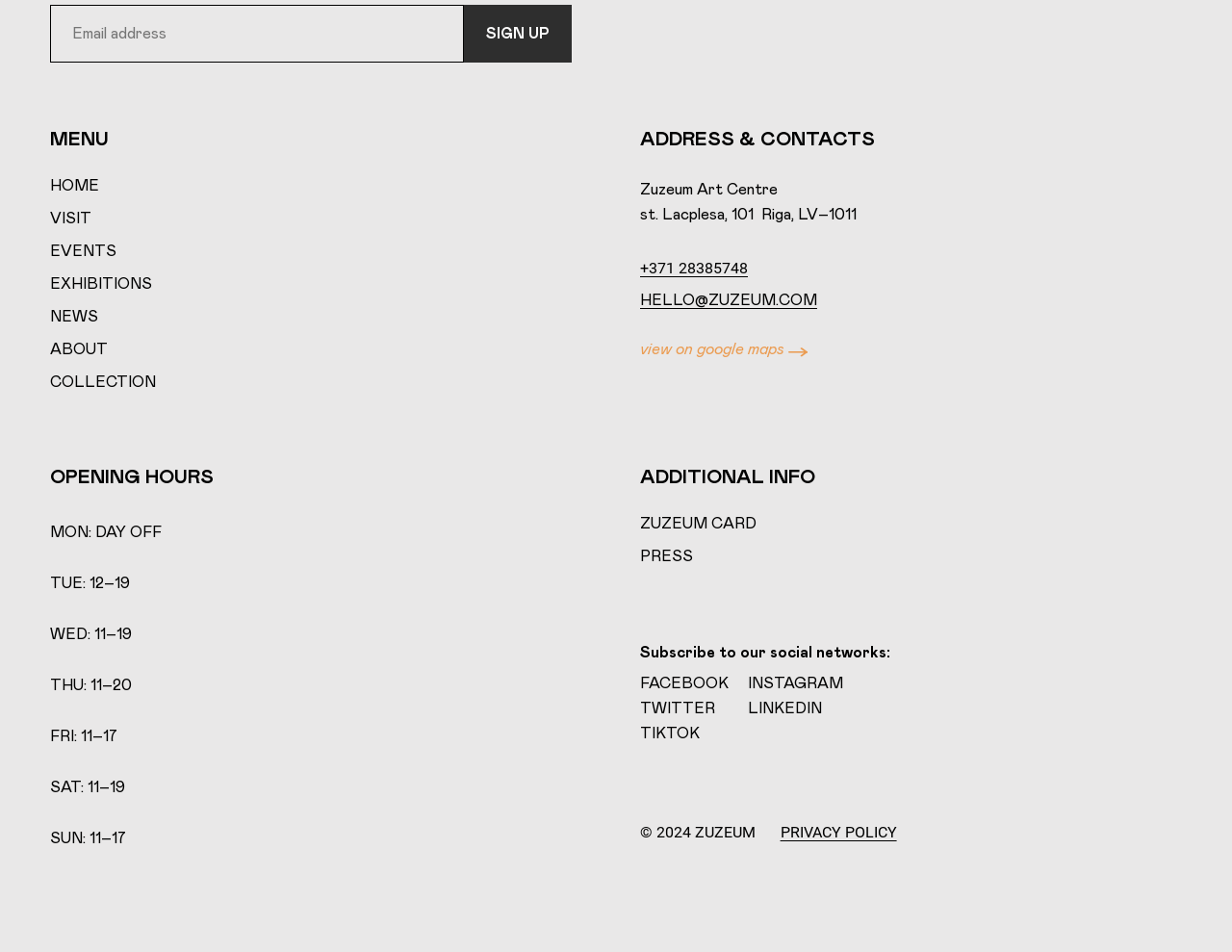Please give the bounding box coordinates of the area that should be clicked to fulfill the following instruction: "Enter email address". The coordinates should be in the format of four float numbers from 0 to 1, i.e., [left, top, right, bottom].

[0.041, 0.005, 0.377, 0.066]